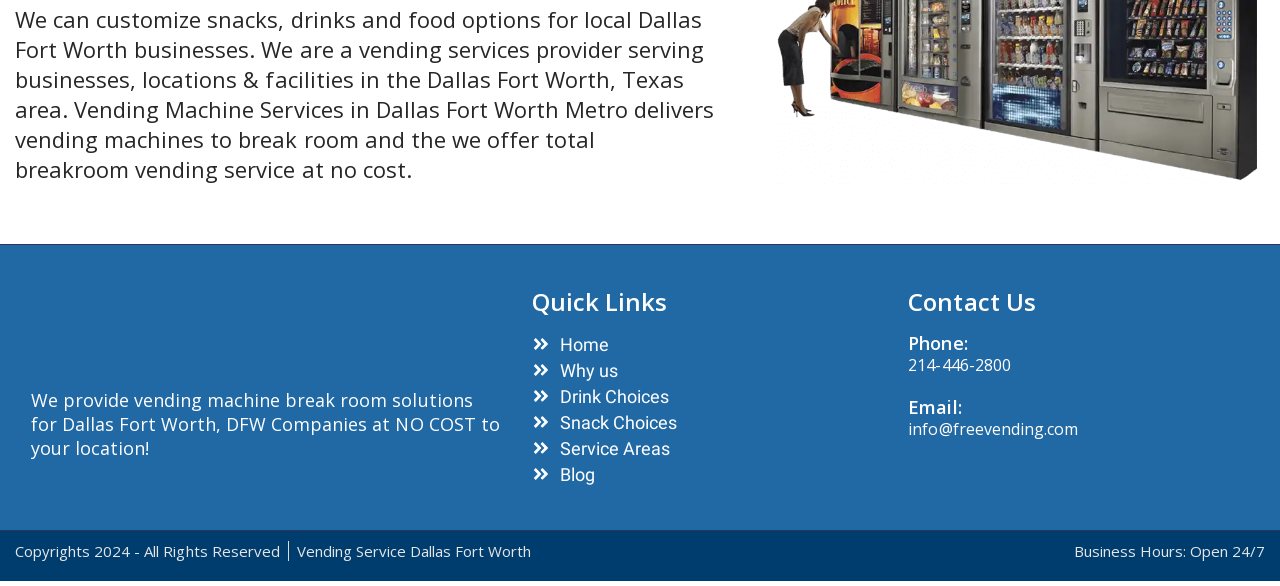What is the company's service area?
Please ensure your answer is as detailed and informative as possible.

The company's service area is mentioned in the first paragraph of the webpage, which states 'We can customize snacks, drinks and food options for local Dallas Fort Worth businesses.'